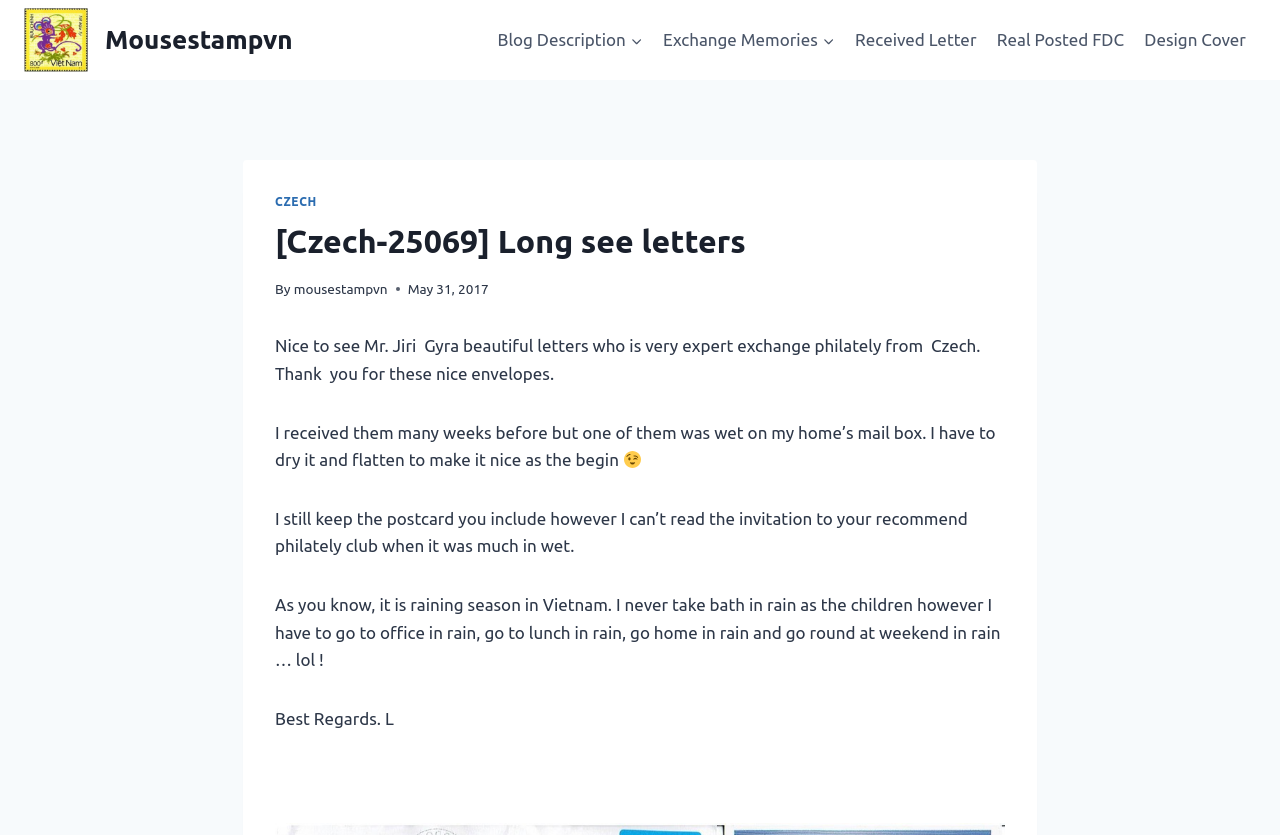Provide the bounding box coordinates of the HTML element this sentence describes: "Online PvP".

None